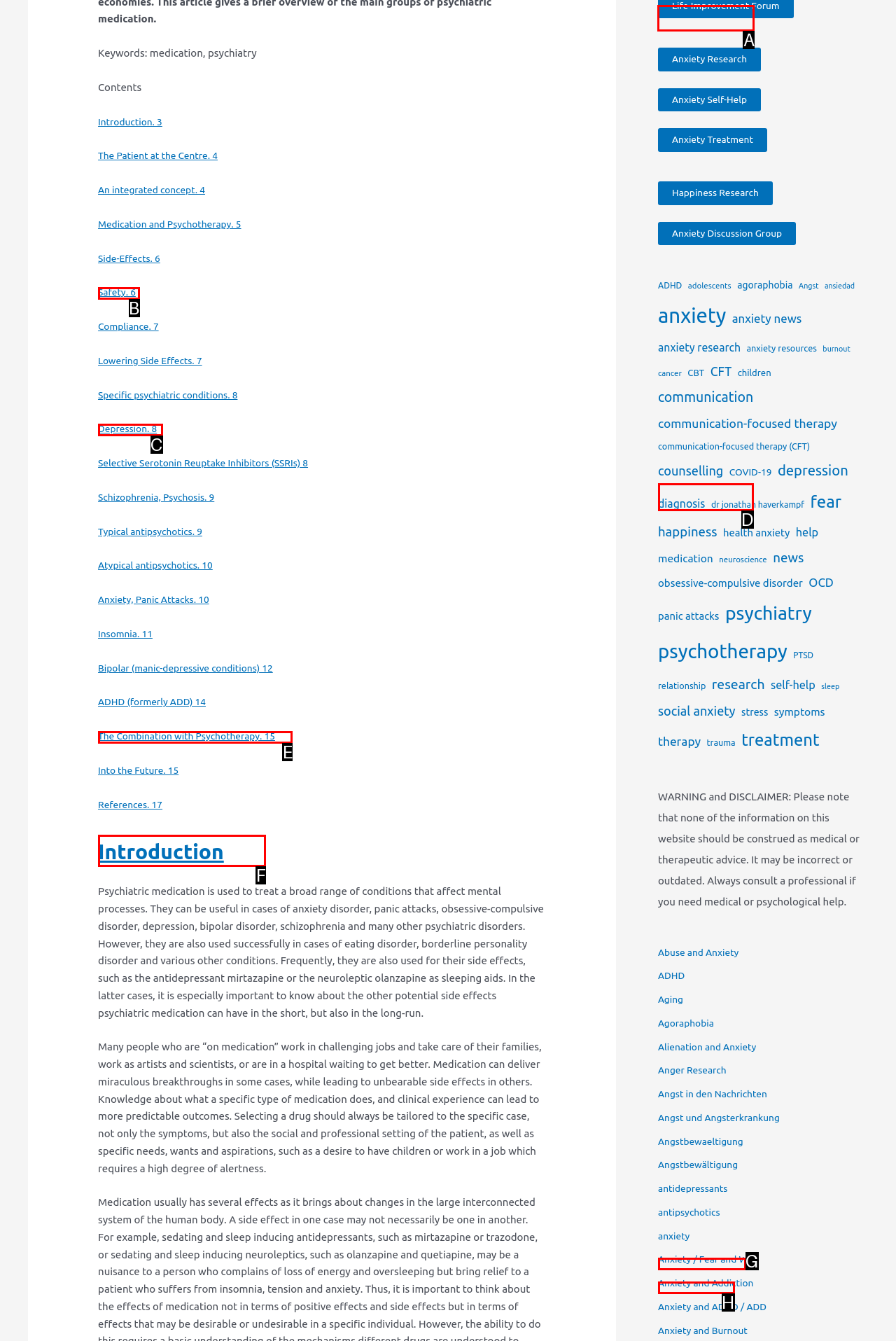Indicate the UI element to click to perform the task: Learn about OCD Research. Reply with the letter corresponding to the chosen element.

A